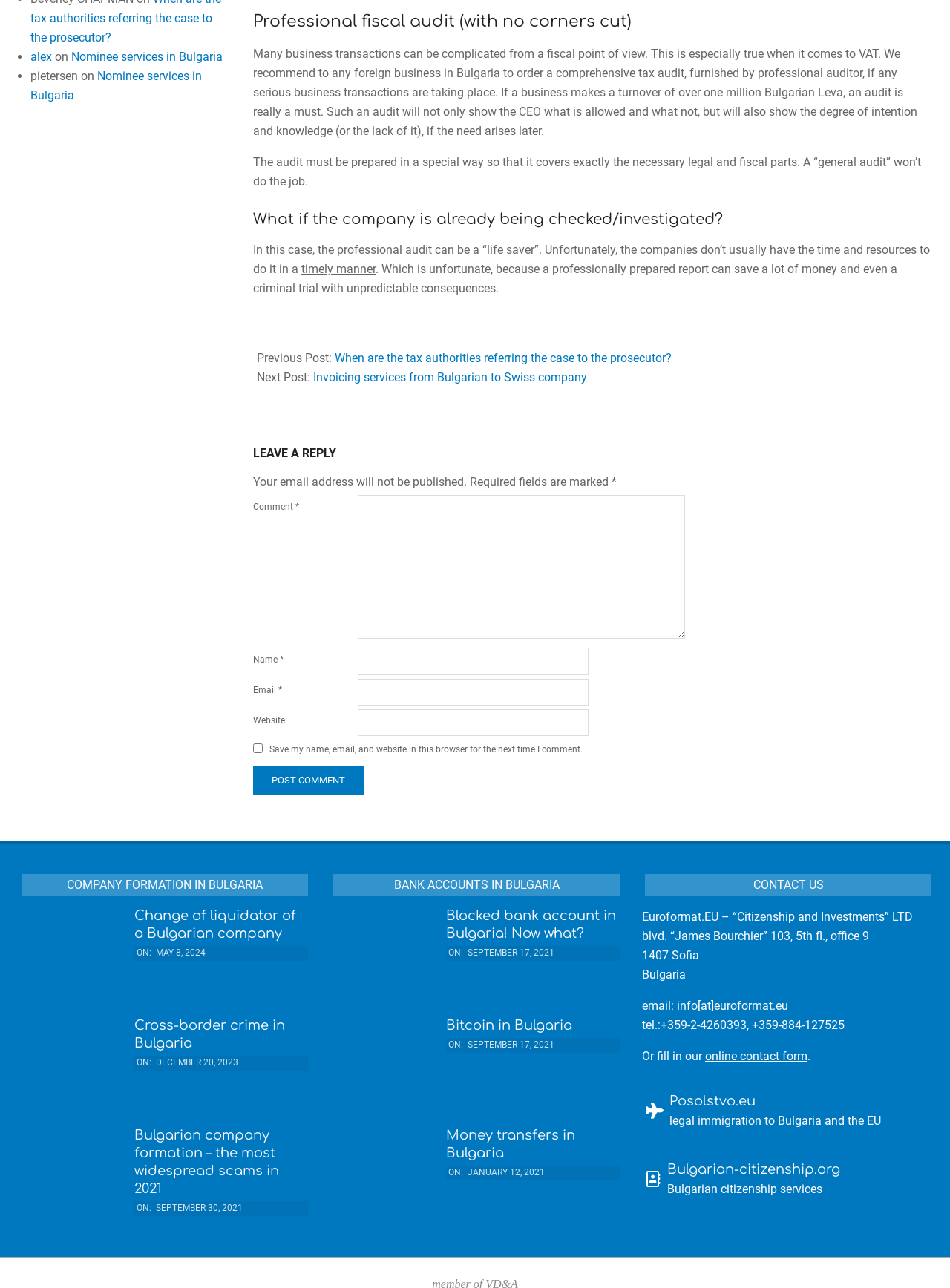Identify the bounding box coordinates of the section to be clicked to complete the task described by the following instruction: "Click on the 'Bulgarian company liquidation' link". The coordinates should be four float numbers between 0 and 1, formatted as [left, top, right, bottom].

[0.02, 0.706, 0.126, 0.769]